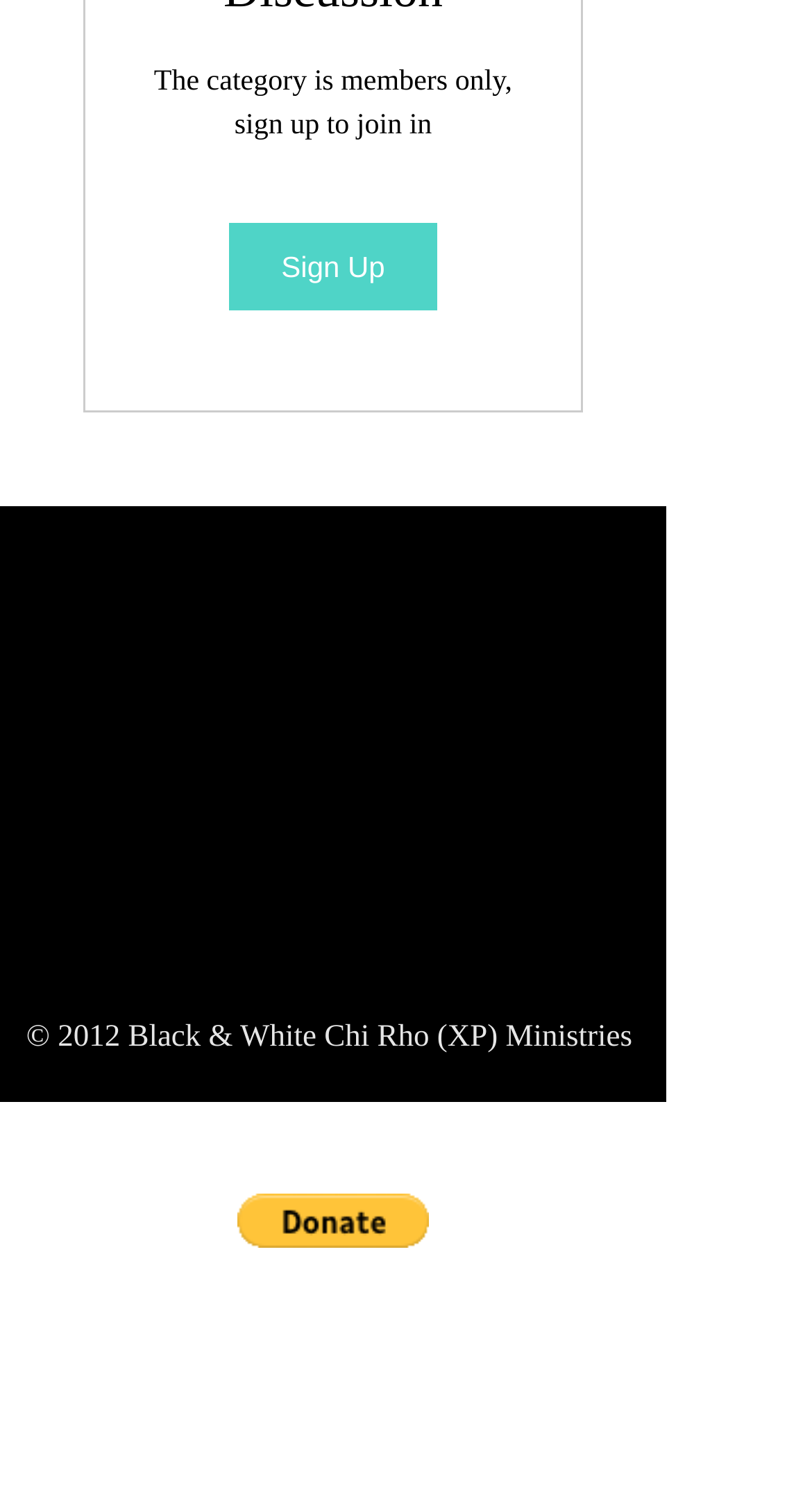Answer with a single word or phrase: 
How many social media links are in the social bar?

2